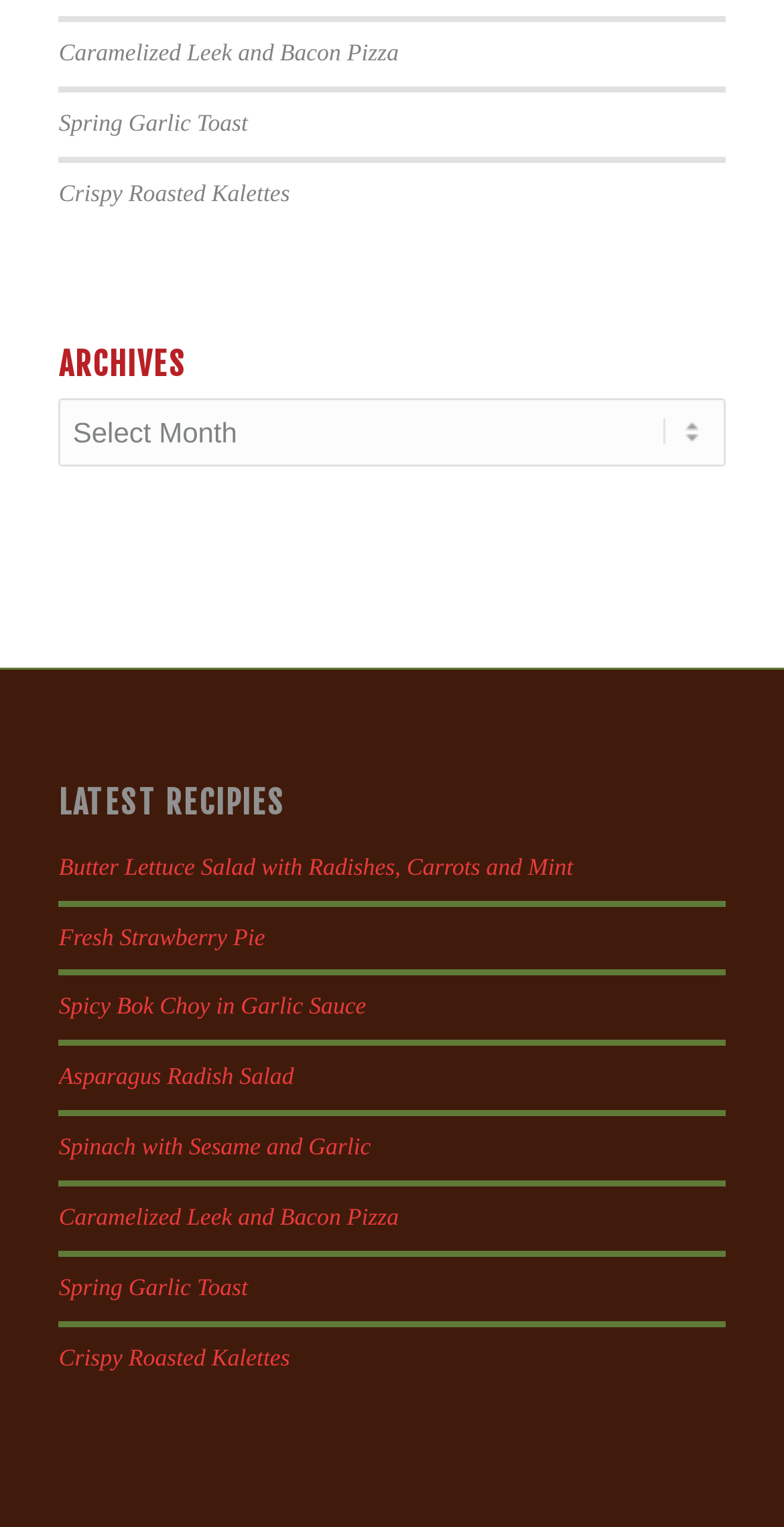Determine the bounding box coordinates of the clickable region to follow the instruction: "explore the Crispy Roasted Kalettes recipe".

[0.075, 0.879, 0.37, 0.898]